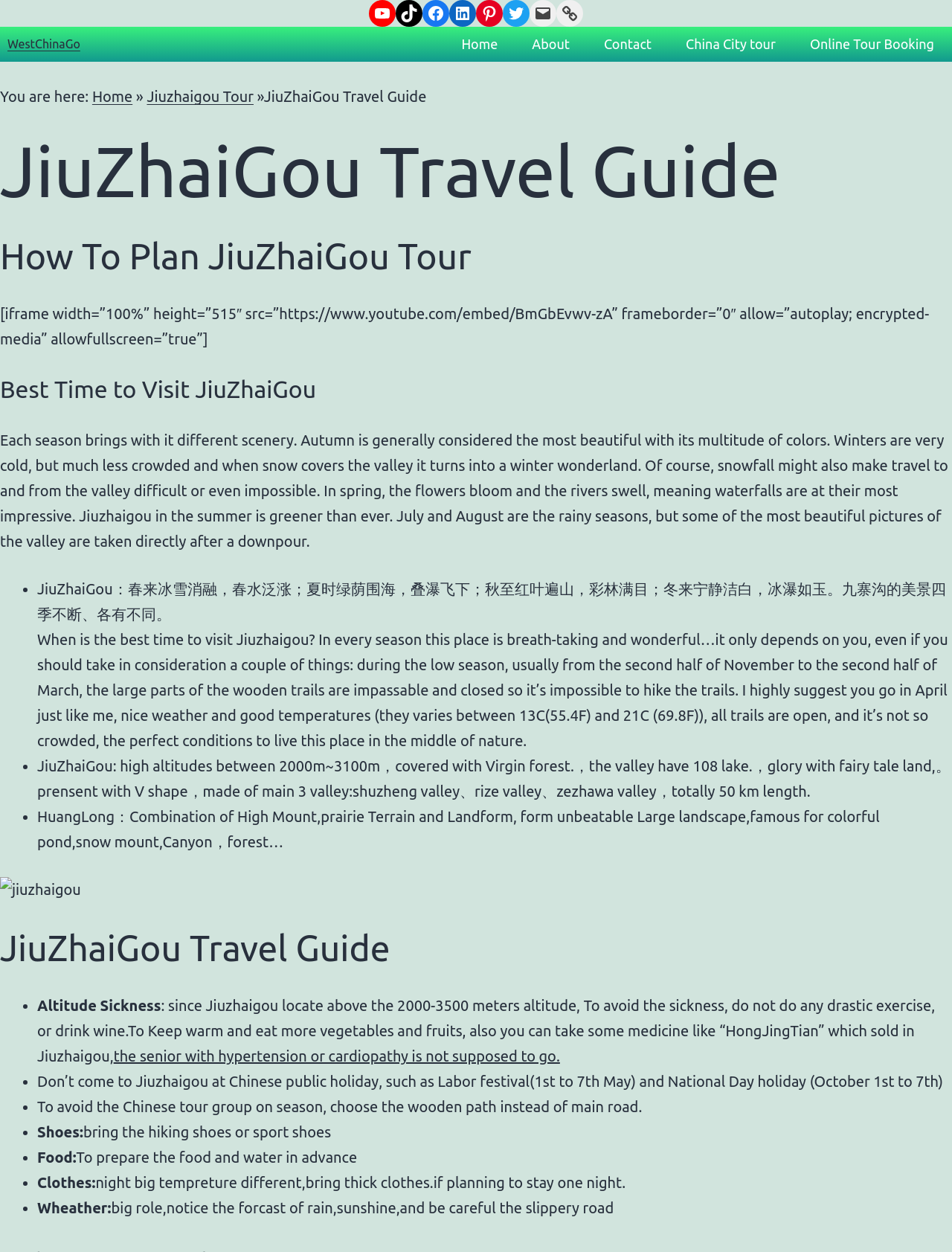Locate the UI element that matches the description About in the webpage screenshot. Return the bounding box coordinates in the format (top-left x, top-left y, bottom-right x, bottom-right y), with values ranging from 0 to 1.

[0.559, 0.029, 0.598, 0.041]